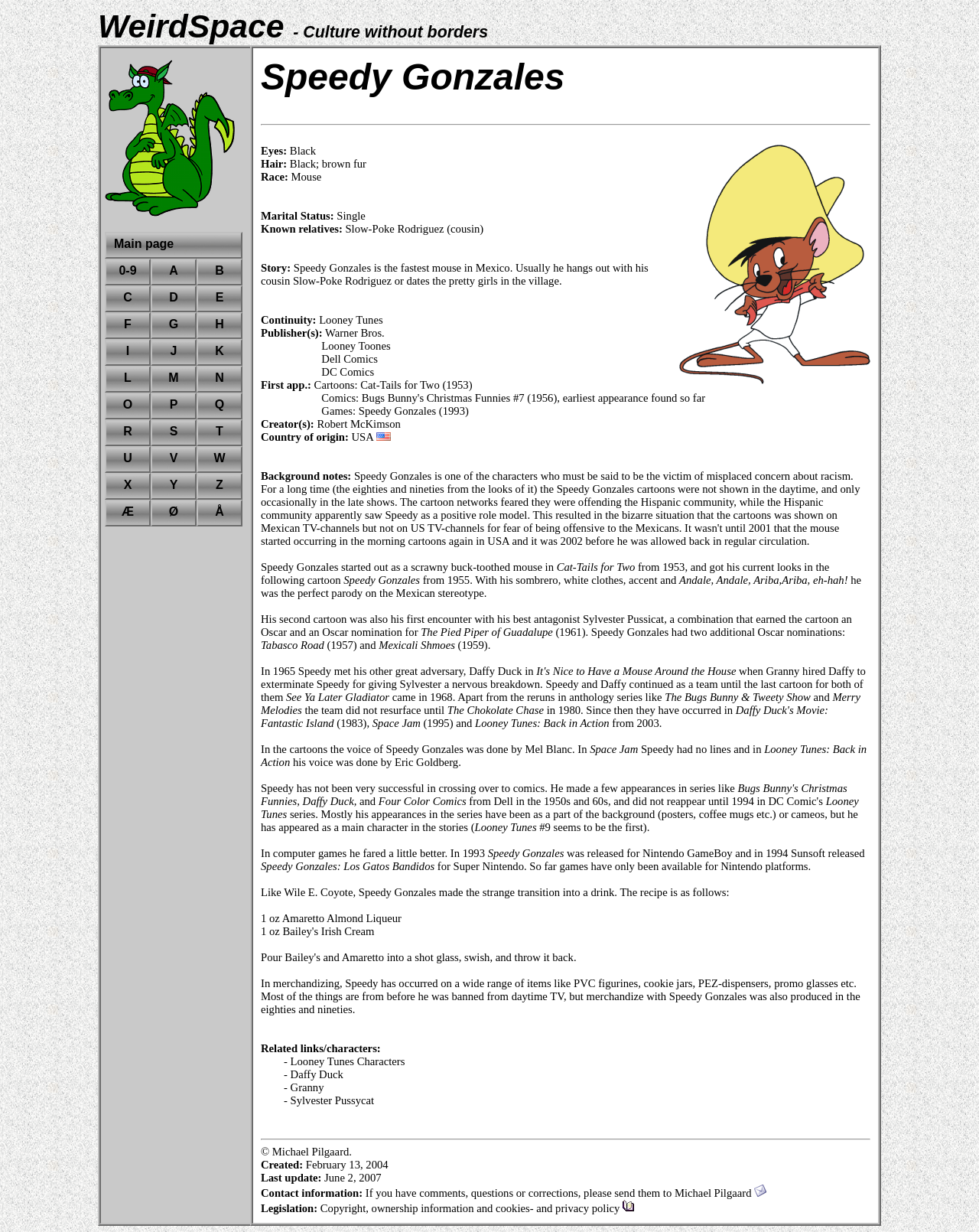Please determine the bounding box coordinates of the element's region to click for the following instruction: "Click on the '0-9' link".

[0.107, 0.21, 0.154, 0.232]